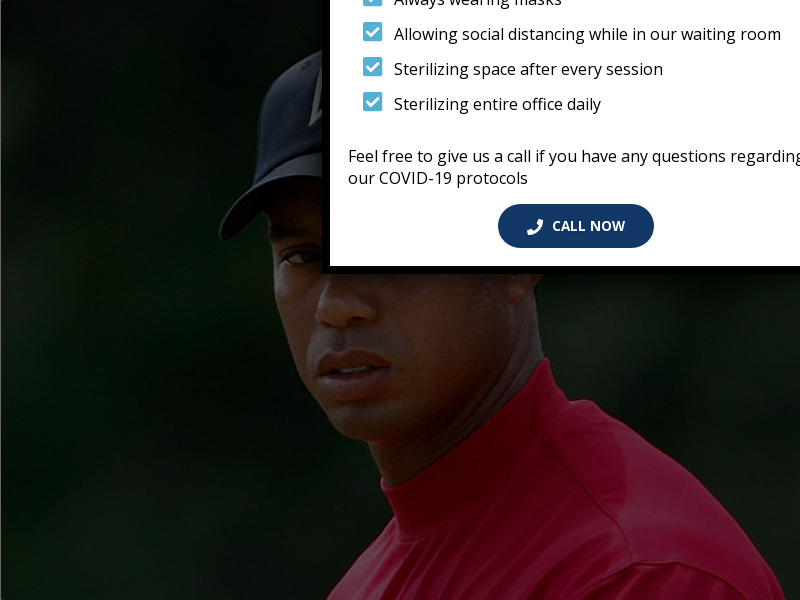Give a detailed account of the visual elements in the image.

The image features a close-up of a focused athlete, emphasizing the importance of chiropractic care for enhancing performance and maintaining wellness. Overlaying the image are key safety protocols aimed at ensuring client safety during the COVID-19 pandemic, including mandatory mask-wearing, social distancing in the waiting area, and regular sterilization of treatment spaces. A call-to-action button invites viewers to contact the facility for more information about their COVID-19 safety measures. This combination reflects the commitment to both health and athletic performance, highlighting the integral role of chiropractors in the lives of professional athletes.